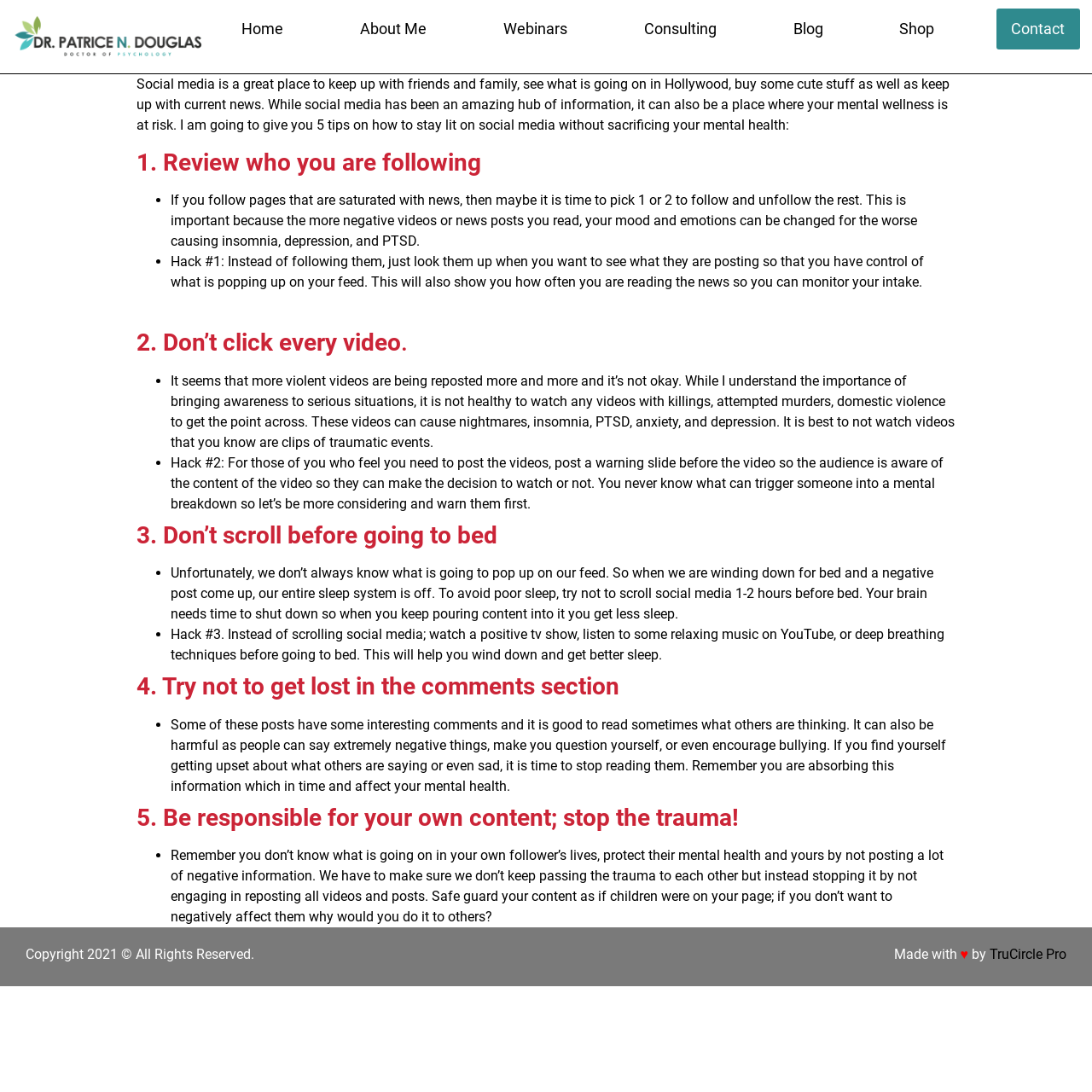Determine the bounding box for the UI element as described: "Contact". The coordinates should be represented as four float numbers between 0 and 1, formatted as [left, top, right, bottom].

[0.912, 0.008, 0.989, 0.045]